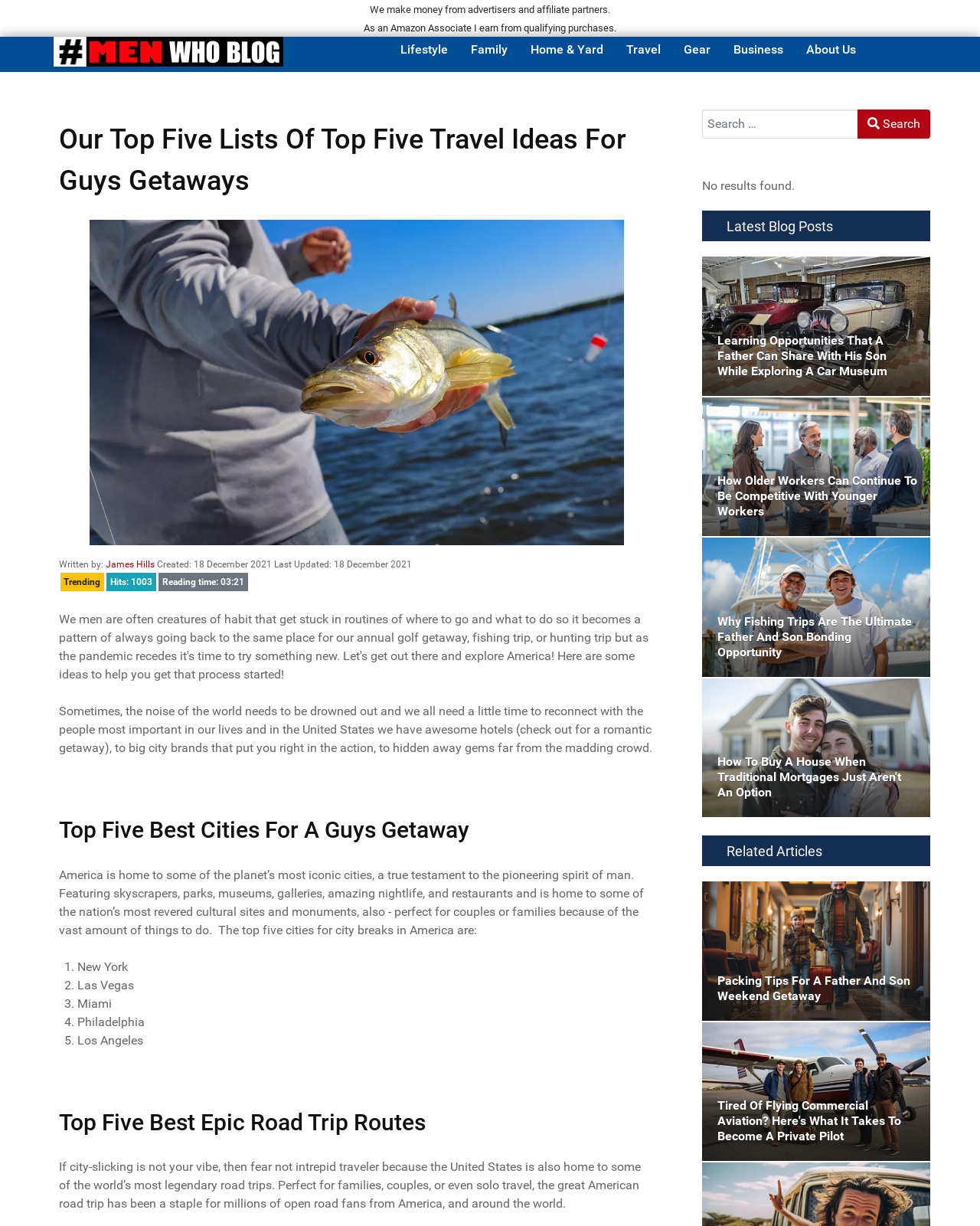Determine the bounding box coordinates for the region that must be clicked to execute the following instruction: "Search for something".

[0.716, 0.089, 0.949, 0.113]